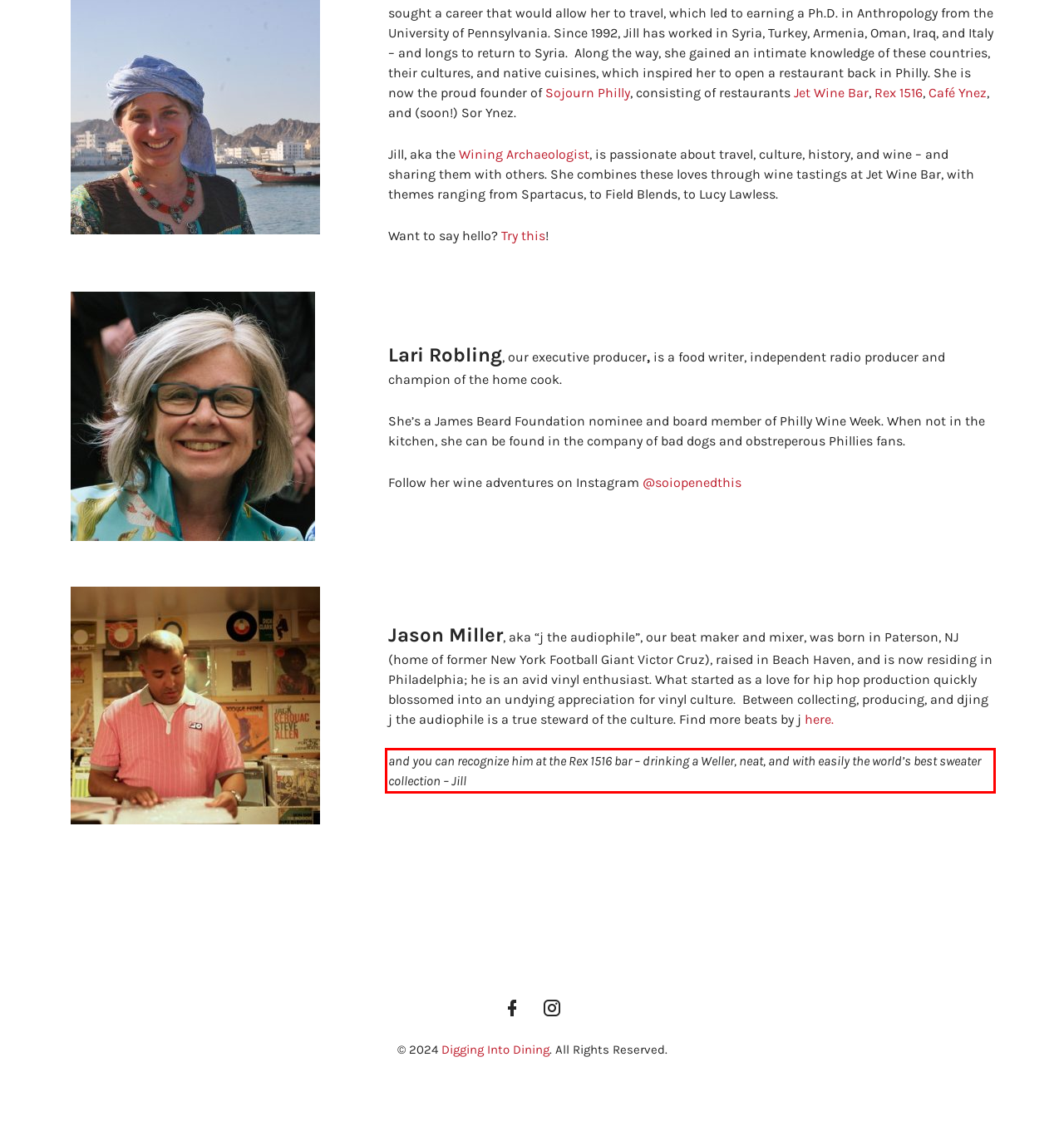You have a screenshot of a webpage where a UI element is enclosed in a red rectangle. Perform OCR to capture the text inside this red rectangle.

and you can recognize him at the Rex 1516 bar – drinking a Weller, neat, and with easily the world’s best sweater collection – Jill